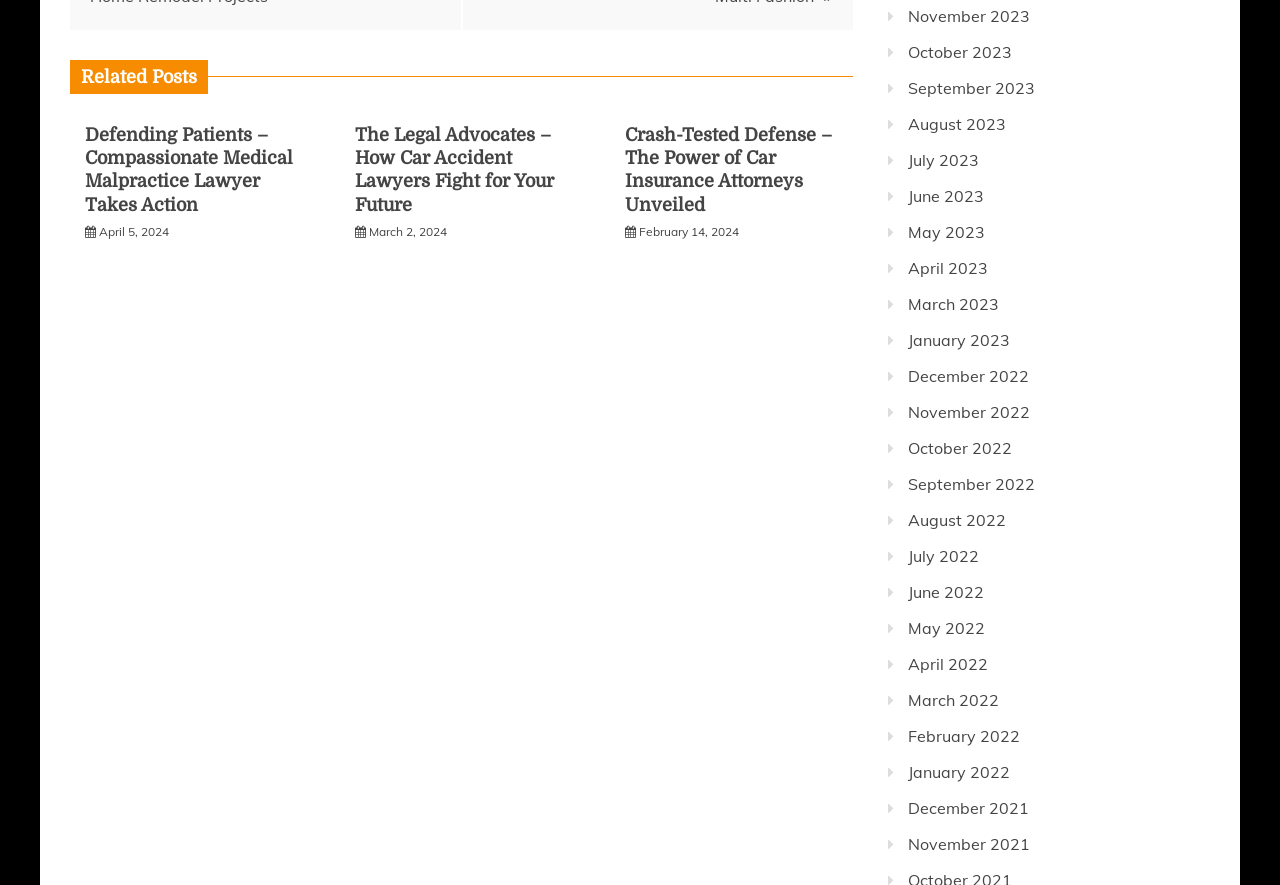Please specify the bounding box coordinates of the clickable section necessary to execute the following command: "View posts from April 2024".

[0.077, 0.253, 0.132, 0.27]